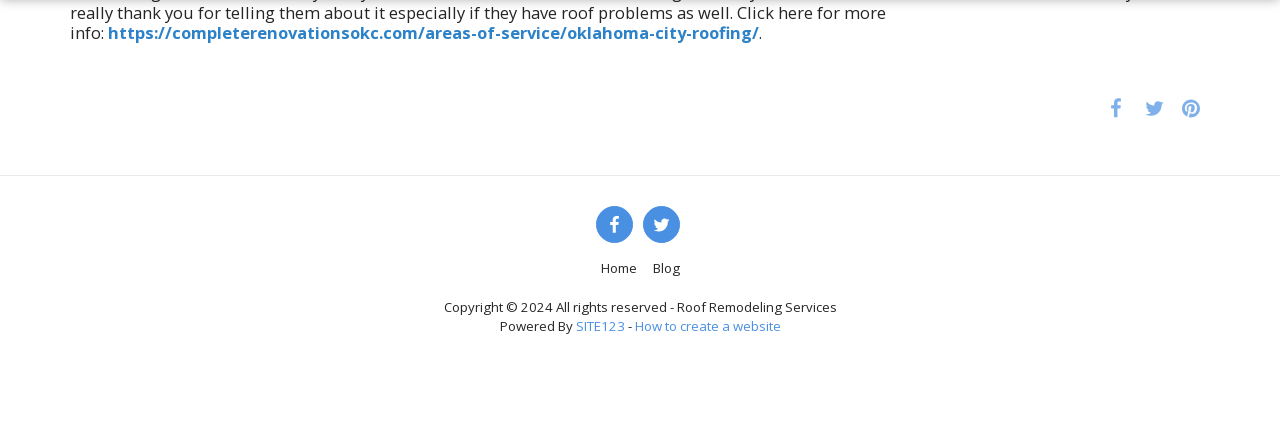Specify the bounding box coordinates of the area to click in order to execute this command: 'Go to Home'. The coordinates should consist of four float numbers ranging from 0 to 1, and should be formatted as [left, top, right, bottom].

[0.469, 0.593, 0.497, 0.639]